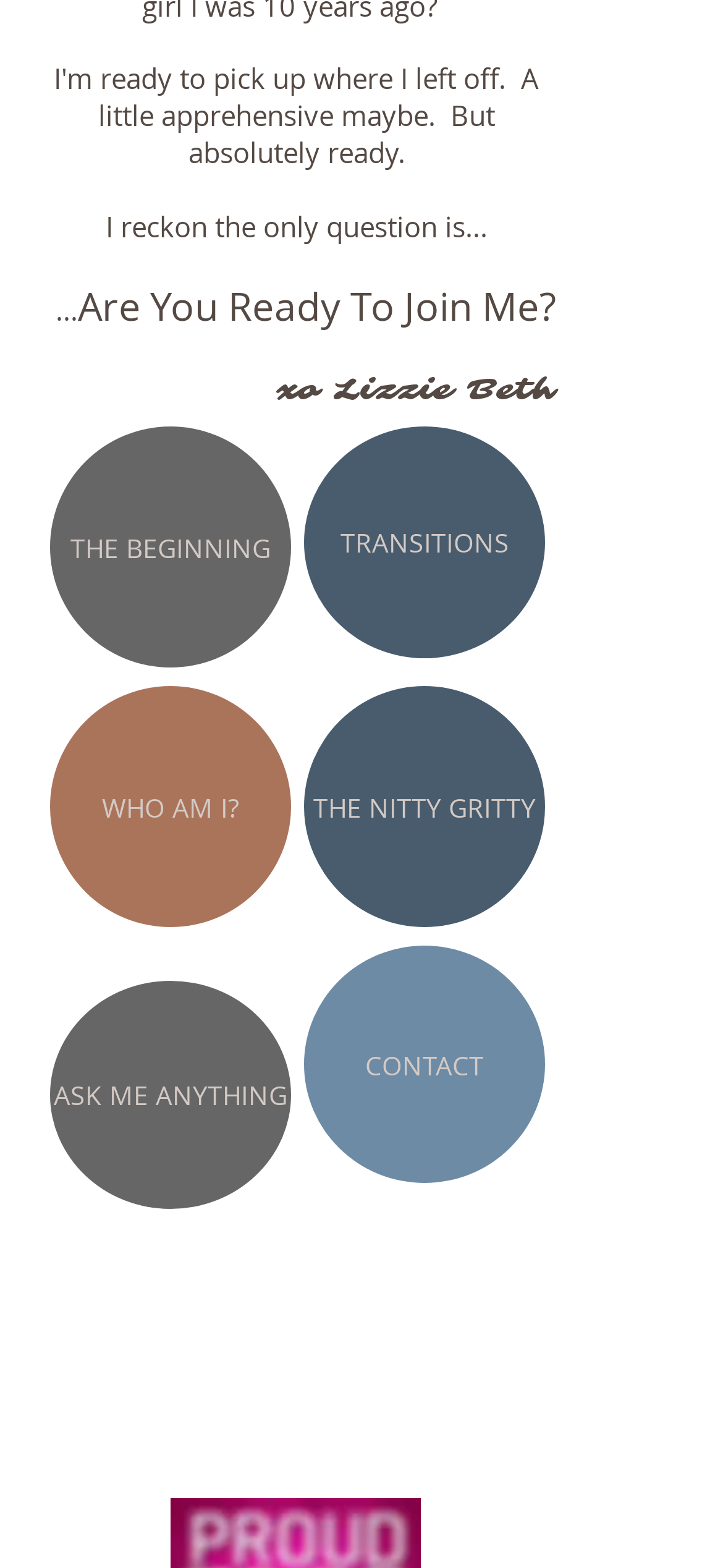Respond with a single word or phrase:
How many links are on the webpage?

7